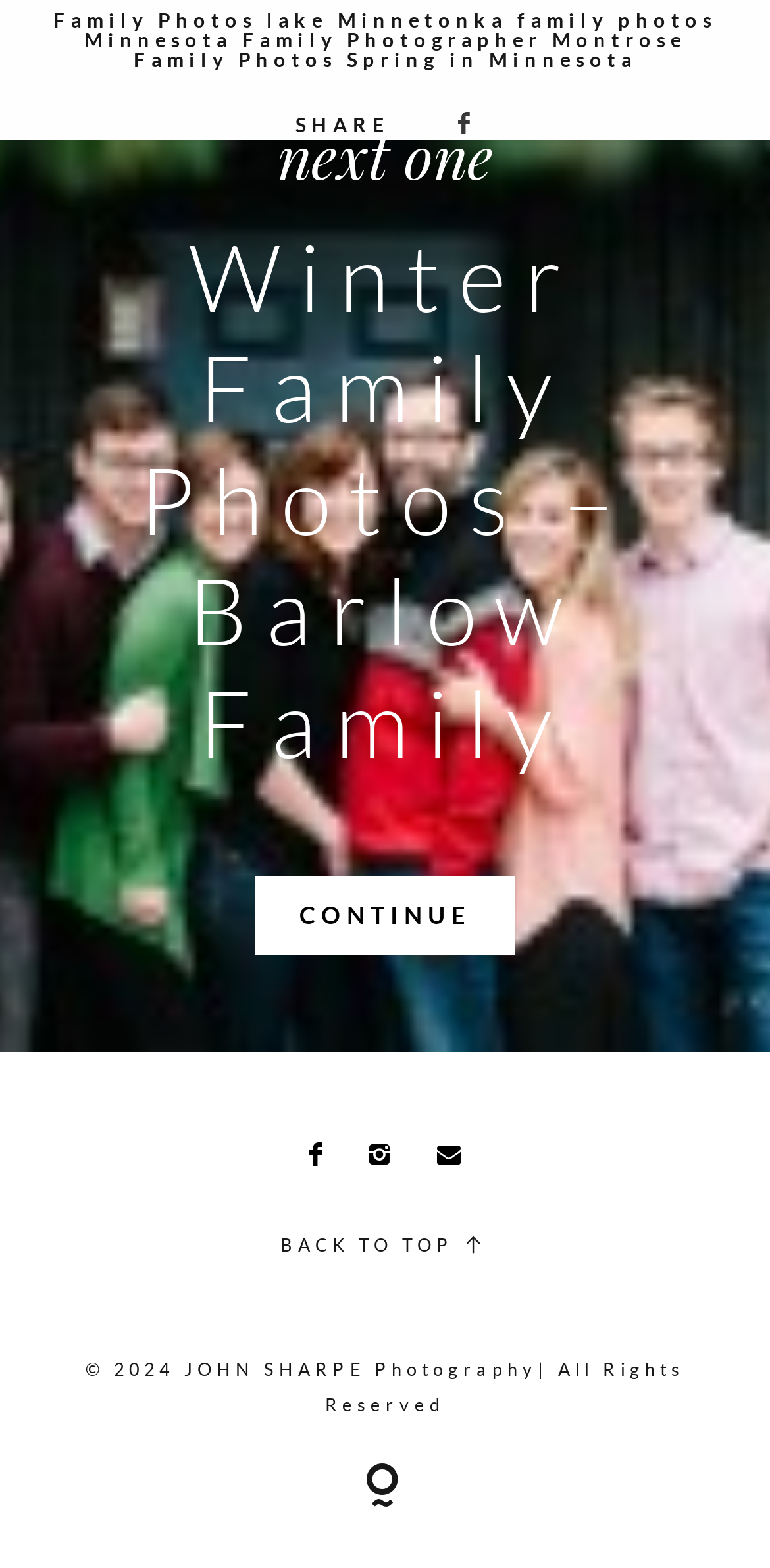What is the photographer's name?
Answer the question with a detailed and thorough explanation.

The photographer's name can be found at the bottom of the webpage, where it says '© 2024 JOHN SHARPE Photography| All Rights Reserved'.